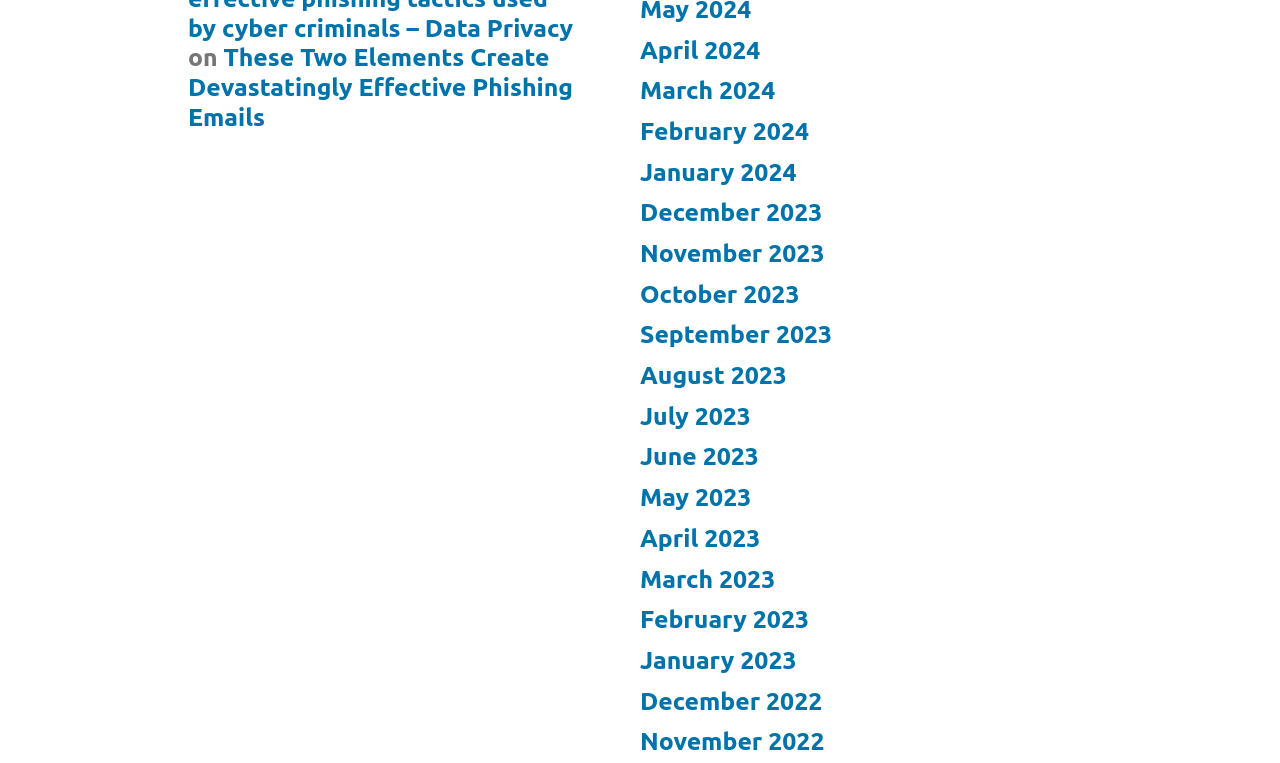Identify the bounding box coordinates of the region I need to click to complete this instruction: "View articles from April 2024".

[0.5, 0.047, 0.594, 0.083]